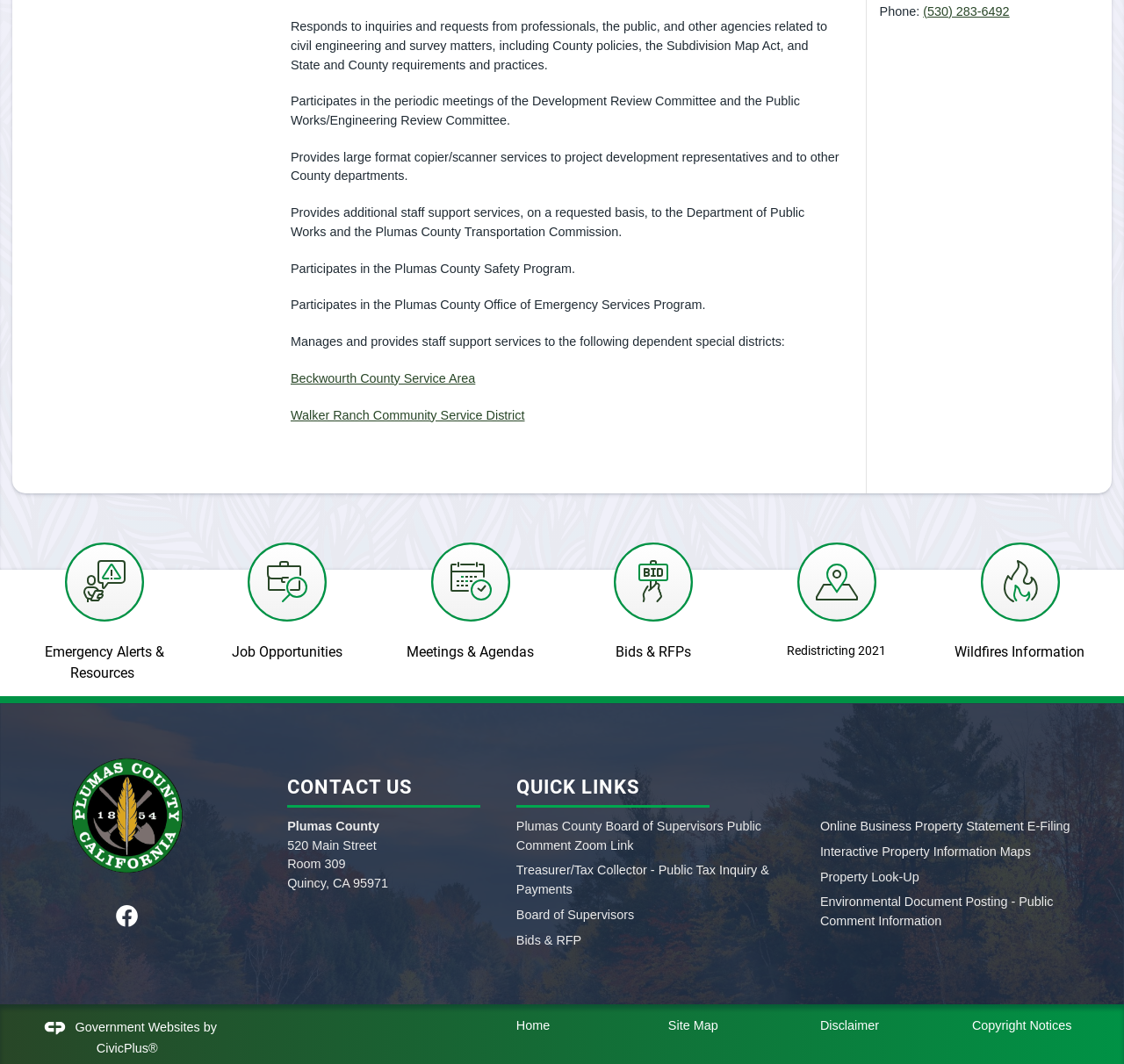Find the bounding box coordinates of the clickable element required to execute the following instruction: "Click on Emergency Alerts & Resources". Provide the coordinates as four float numbers between 0 and 1, i.e., [left, top, right, bottom].

[0.011, 0.488, 0.174, 0.642]